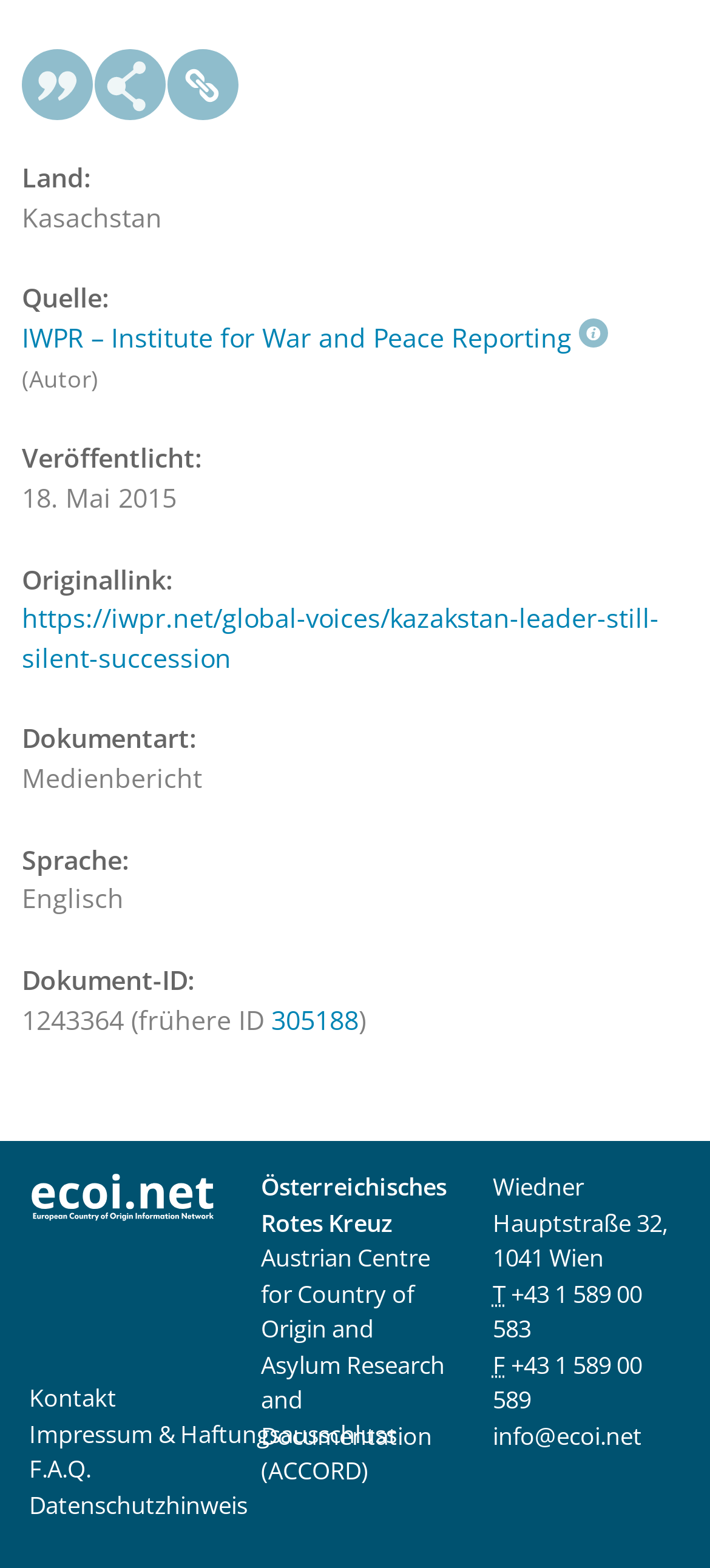Locate the bounding box coordinates of the element that should be clicked to execute the following instruction: "view listopad 2023".

None